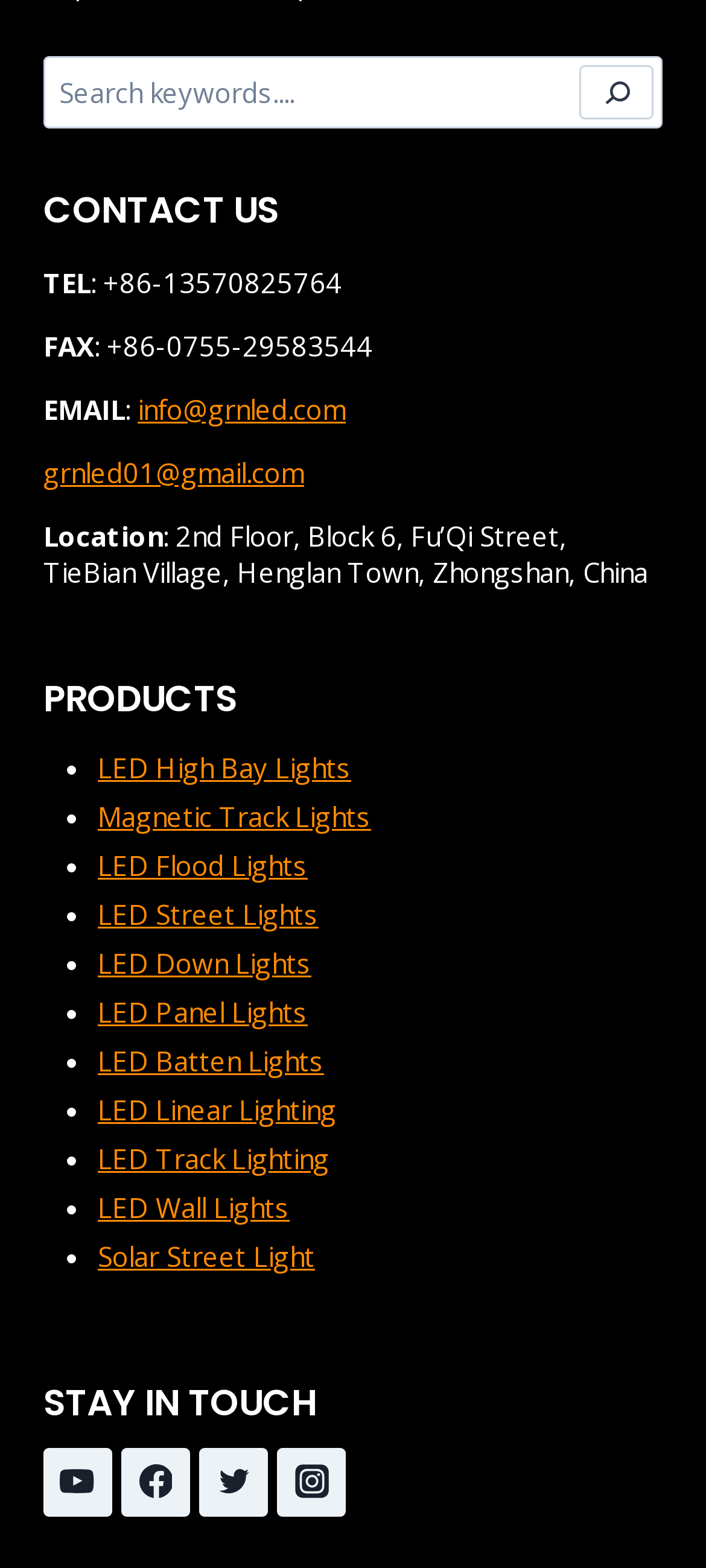Locate the bounding box of the user interface element based on this description: "LED High Bay Lights".

[0.138, 0.477, 0.497, 0.5]